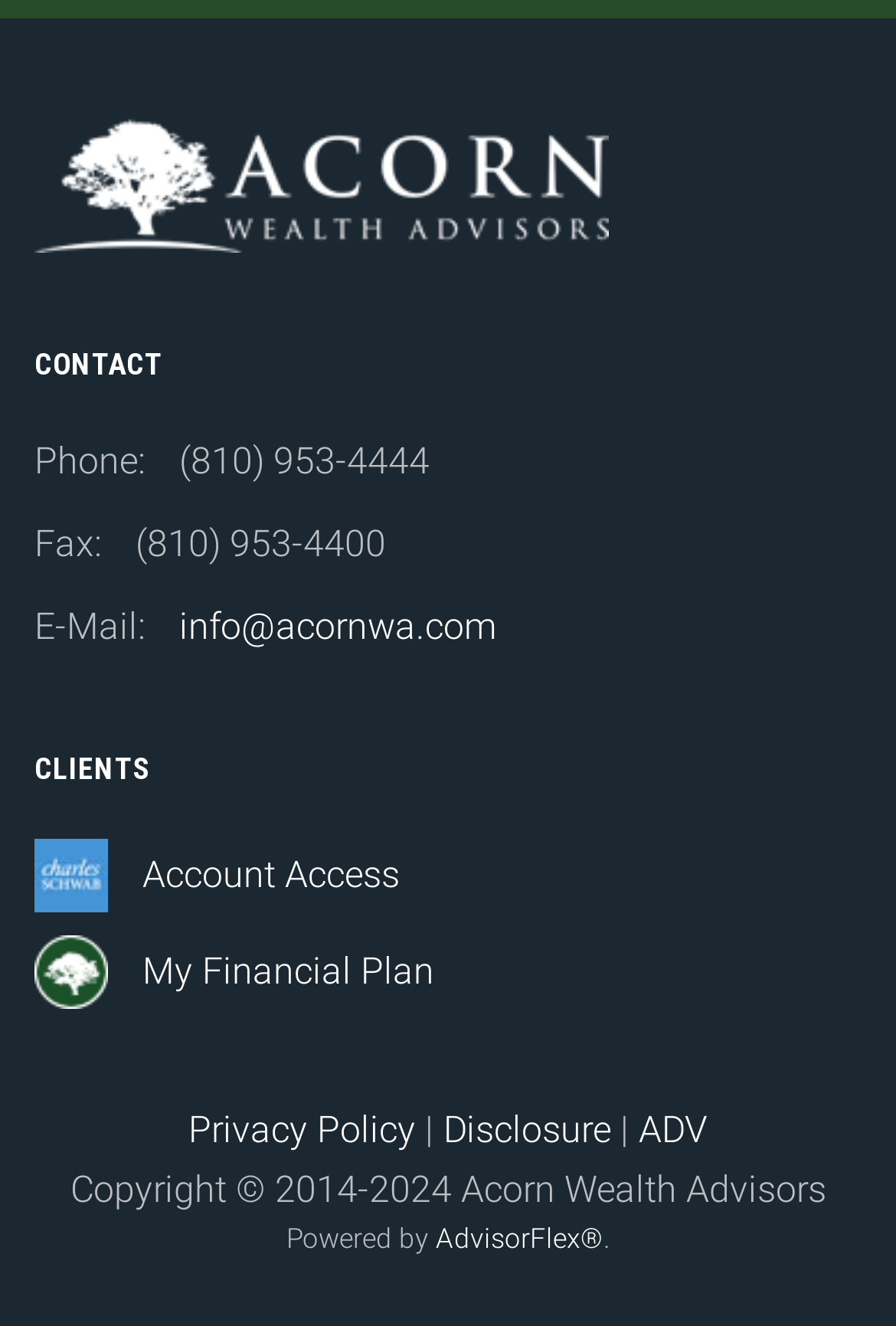Use a single word or phrase to answer the question:
What year was the copyright established?

2014